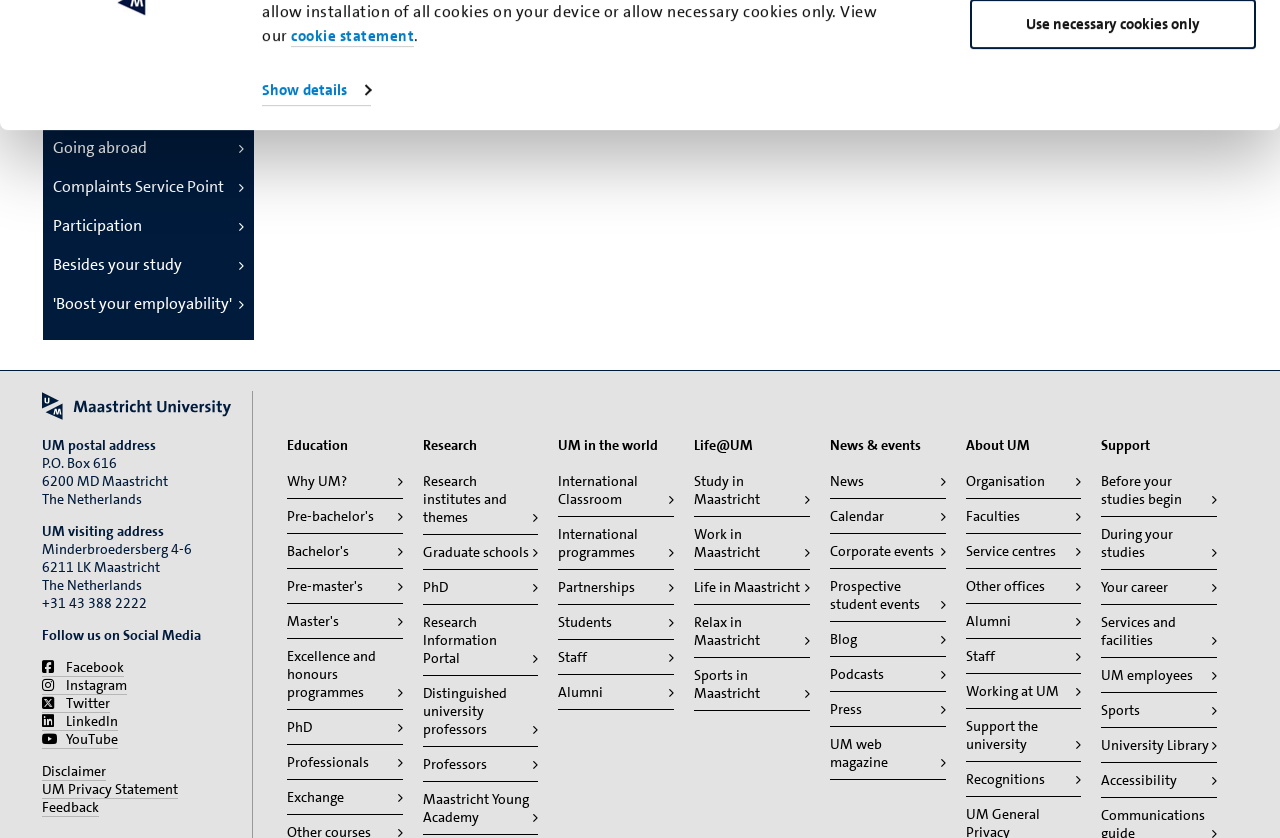Please identify the bounding box coordinates of the area that needs to be clicked to follow this instruction: "Learn about 'Research institutes and themes'".

[0.33, 0.563, 0.421, 0.628]